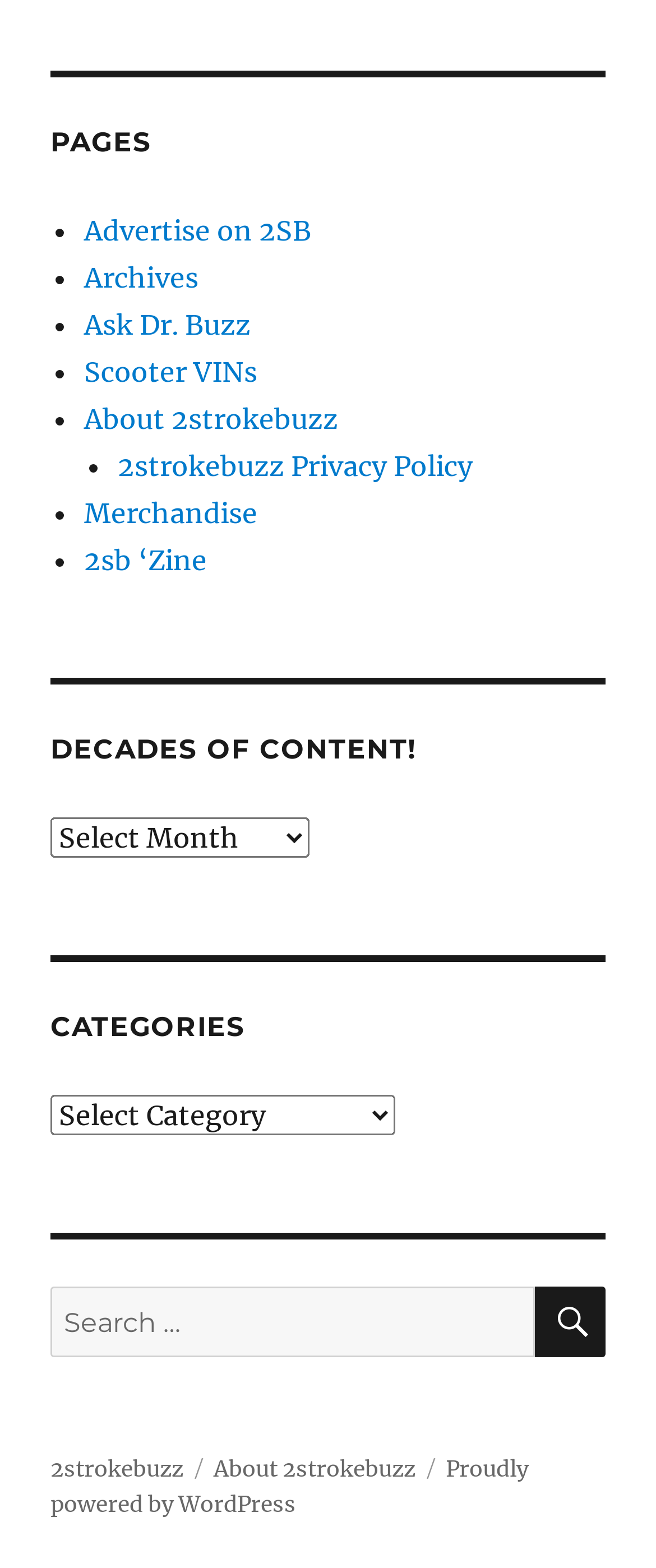Can you provide the bounding box coordinates for the element that should be clicked to implement the instruction: "Read the press release"?

None